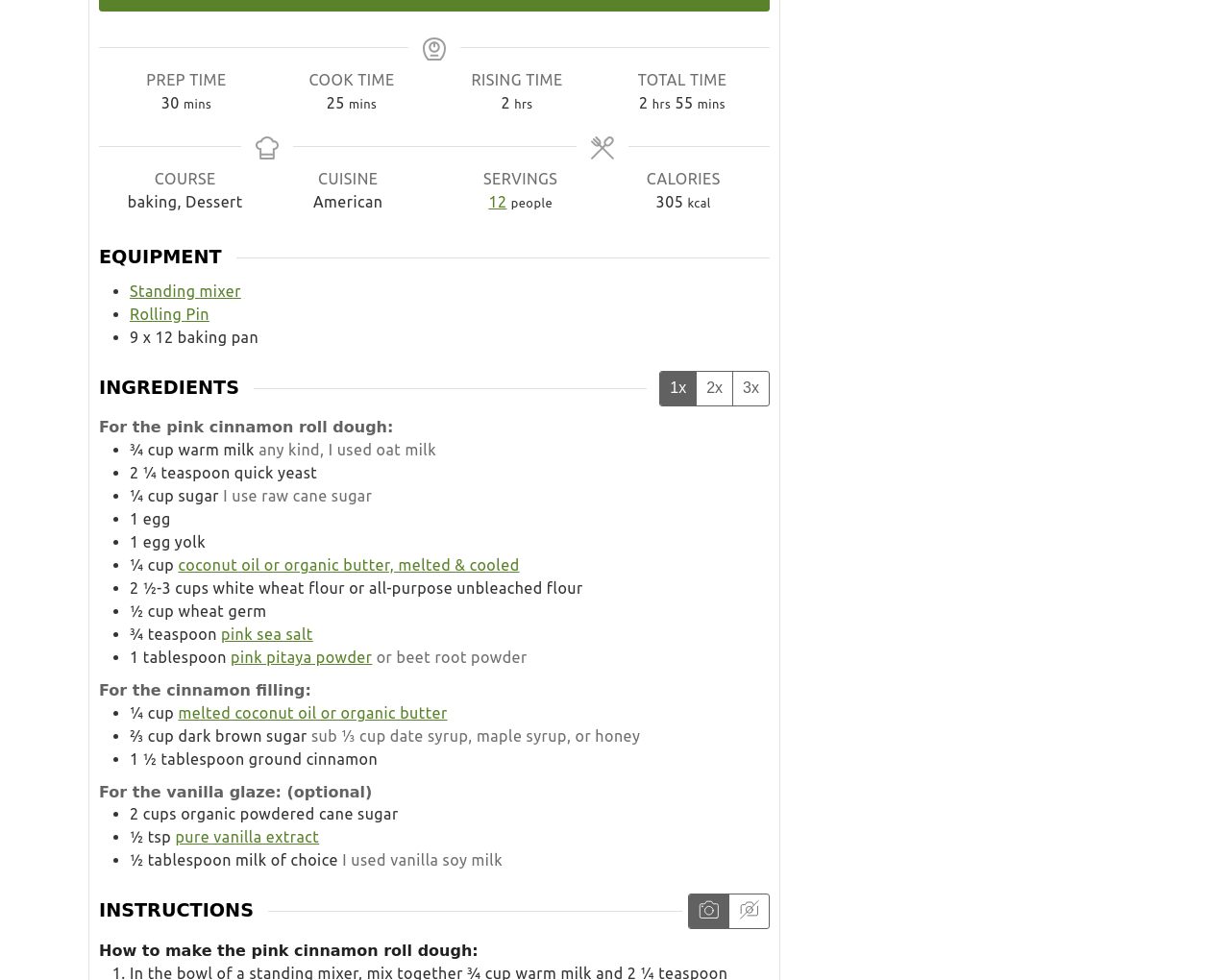Please give a succinct answer to the question in one word or phrase:
What type of cuisine is this recipe?

American